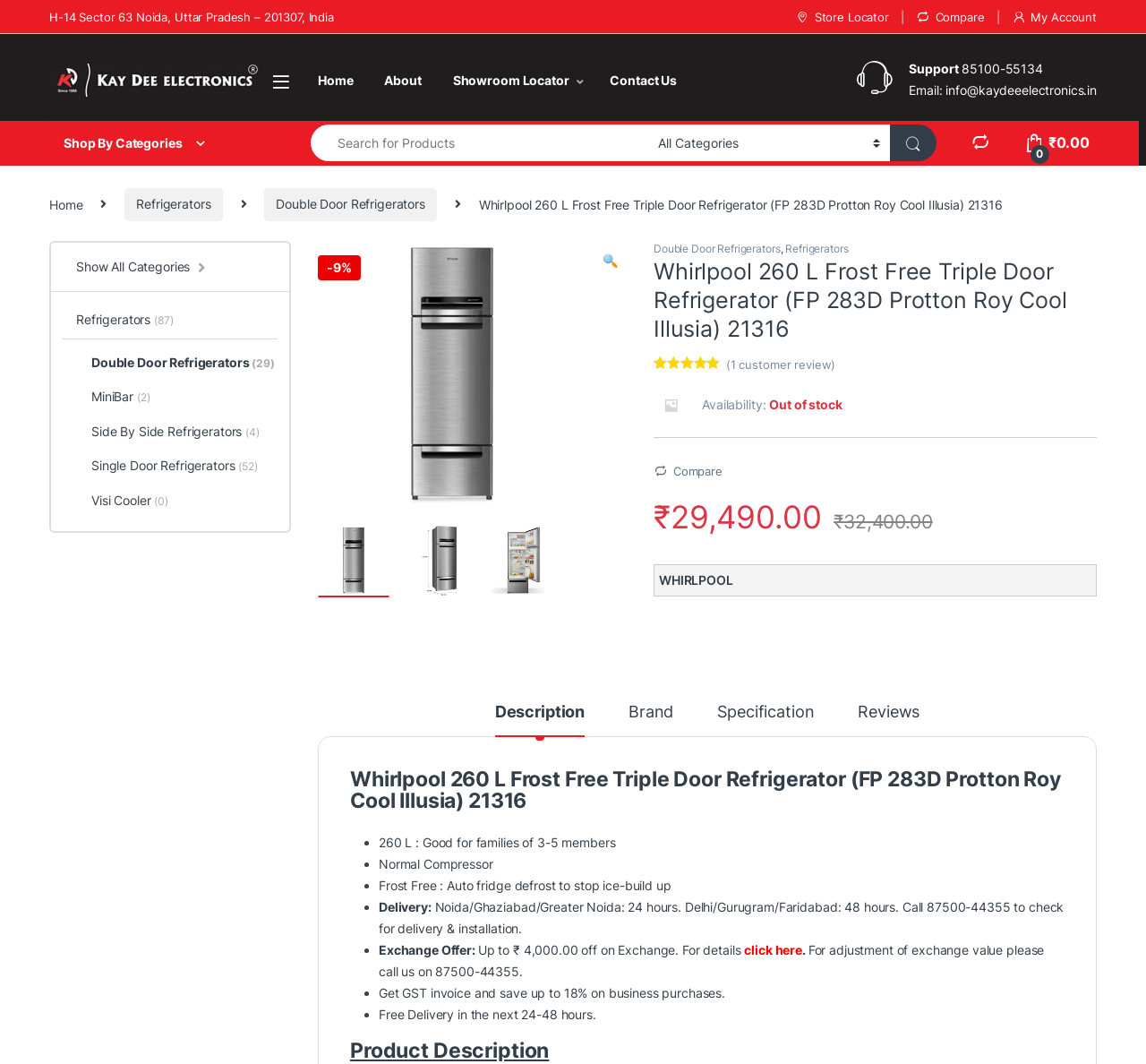Determine the bounding box coordinates of the clickable region to follow the instruction: "View product specifications".

[0.626, 0.662, 0.71, 0.692]